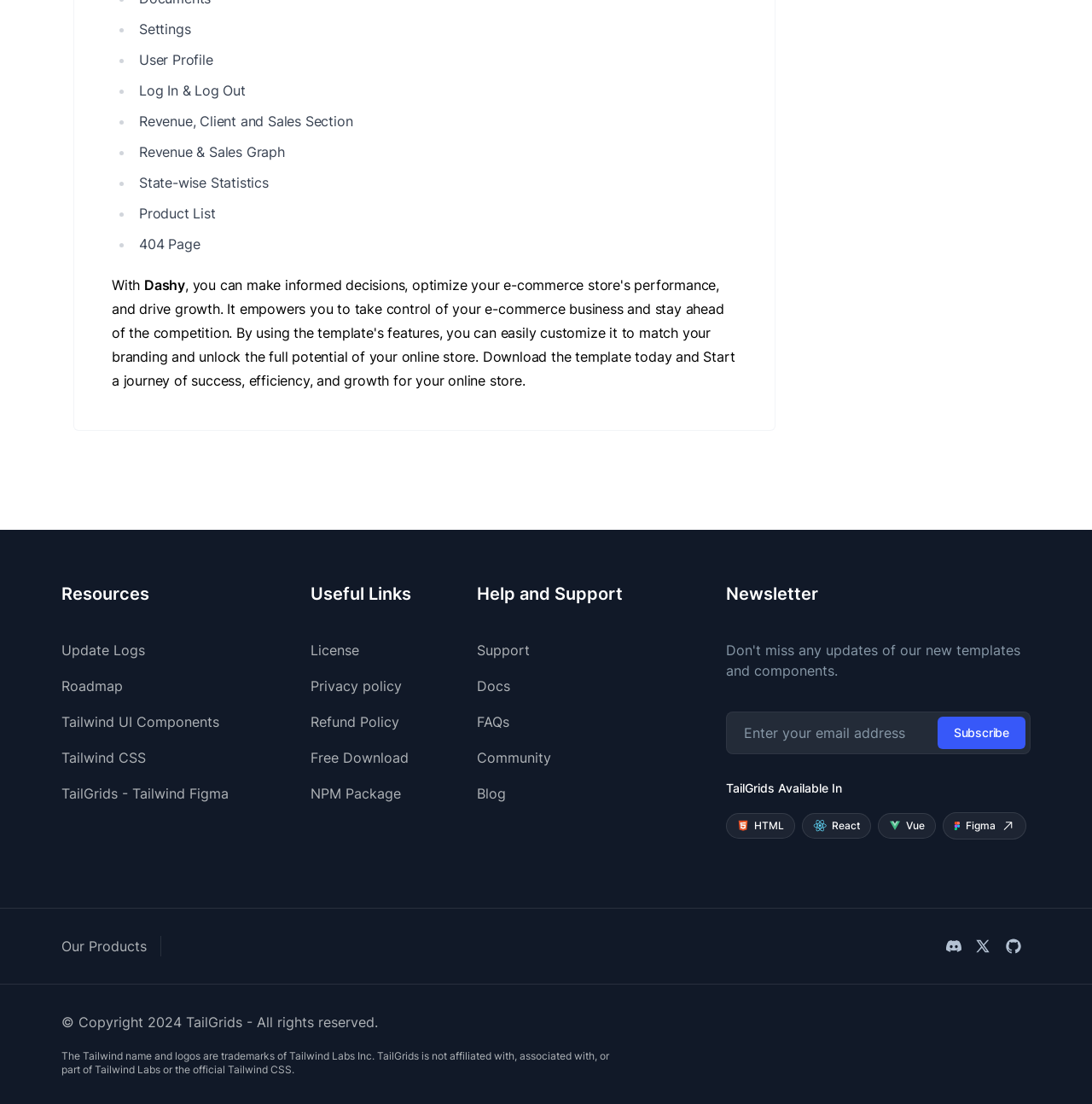Answer the question in one word or a short phrase:
What is the year of copyright mentioned at the bottom of the page?

2024